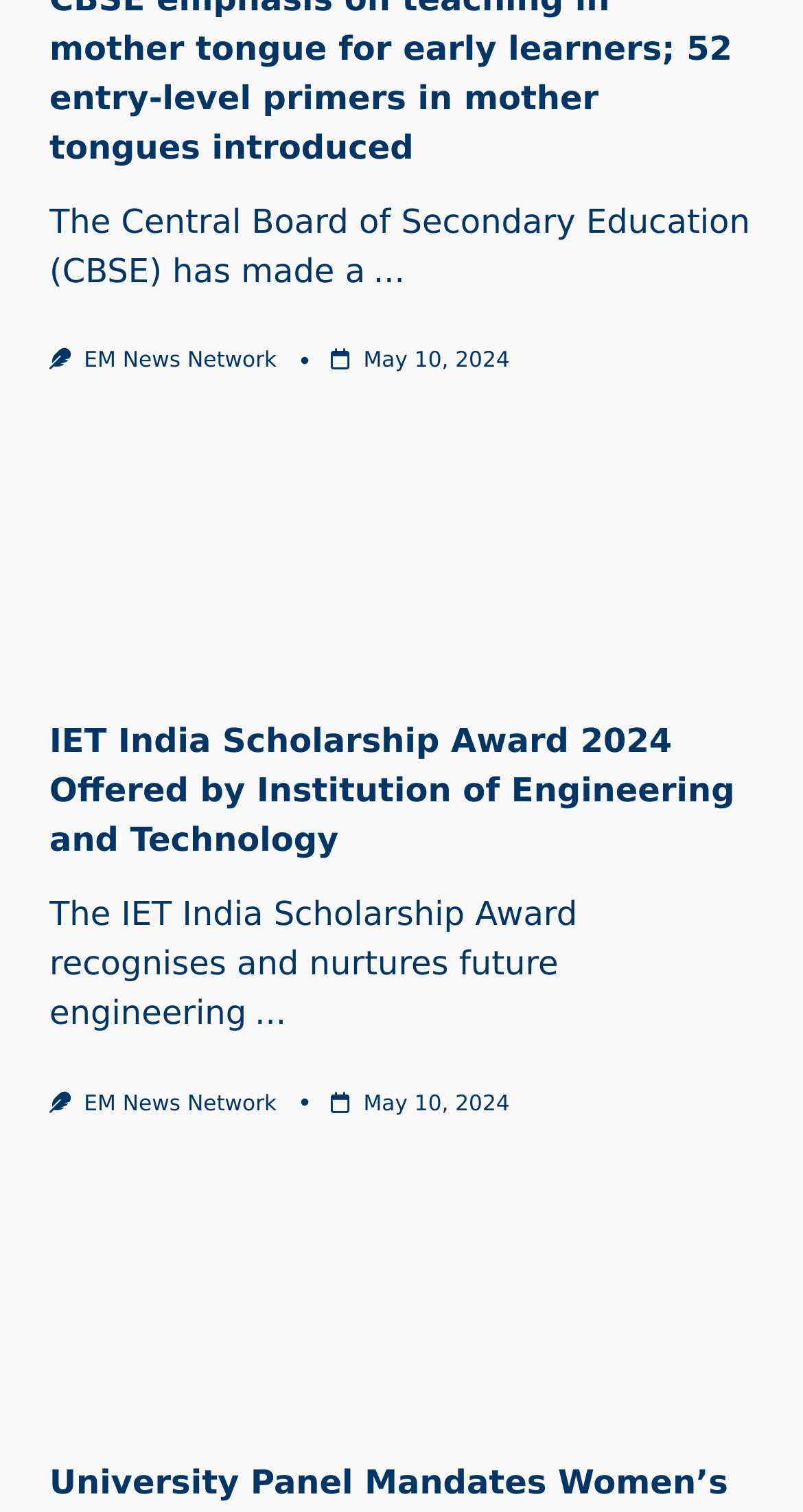Answer the question using only a single word or phrase: 
What is the name of the scholarship award?

IET India Scholarship Award 2024